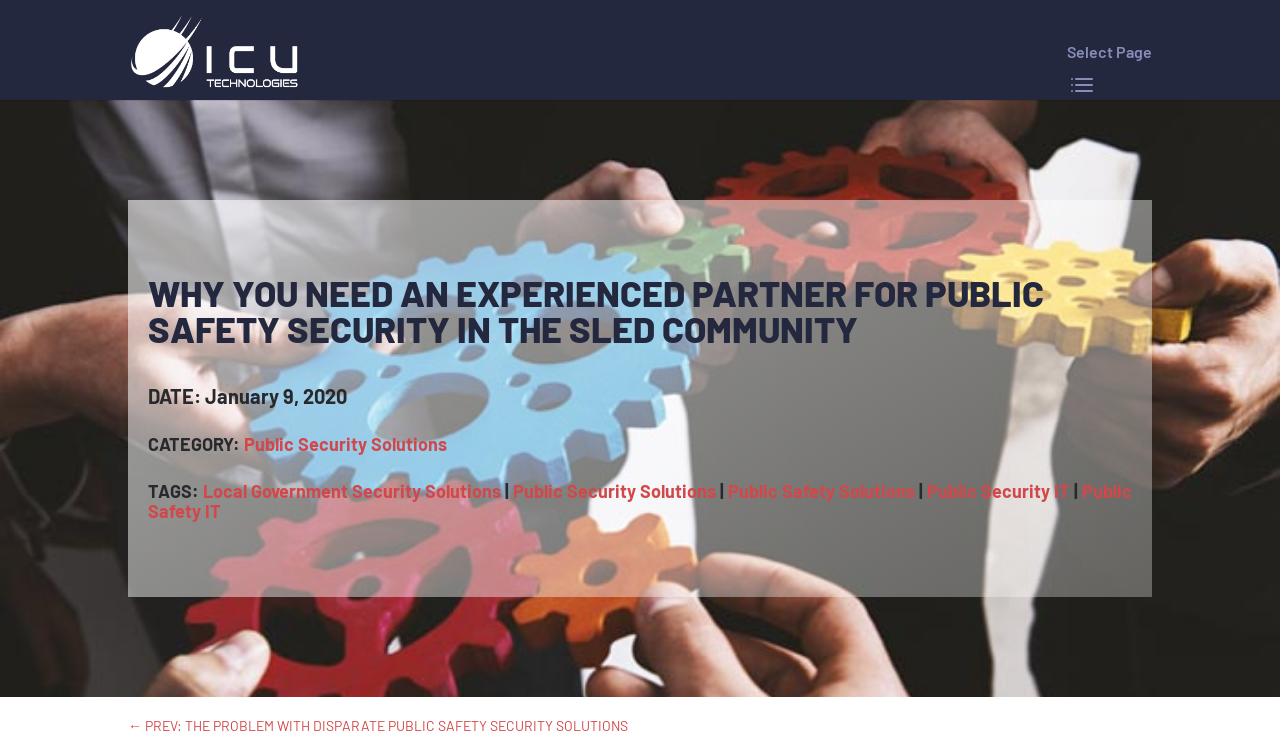Analyze and describe the webpage in a detailed narrative.

The webpage is about the importance of having an experienced partner for public safety security in the SLED community. At the top left, there is an image and a link to "ICU Technologies". On the top right, there is a search bar and a link to "Select Page". 

Below the top section, there is a prominent heading that repeats the title of the webpage. Underneath the heading, there is a section that displays the date "January 9, 2020", a category label, and a link to "Public Security Solutions". 

To the right of the category label, there is a tags section that lists several links, including "Local Government Security Solutions", "Public Security Solutions", "Public Safety Solutions", "Public Security IT", and "Public Safety IT", separated by vertical bars. 

At the bottom left, there are three social media links represented by icons.